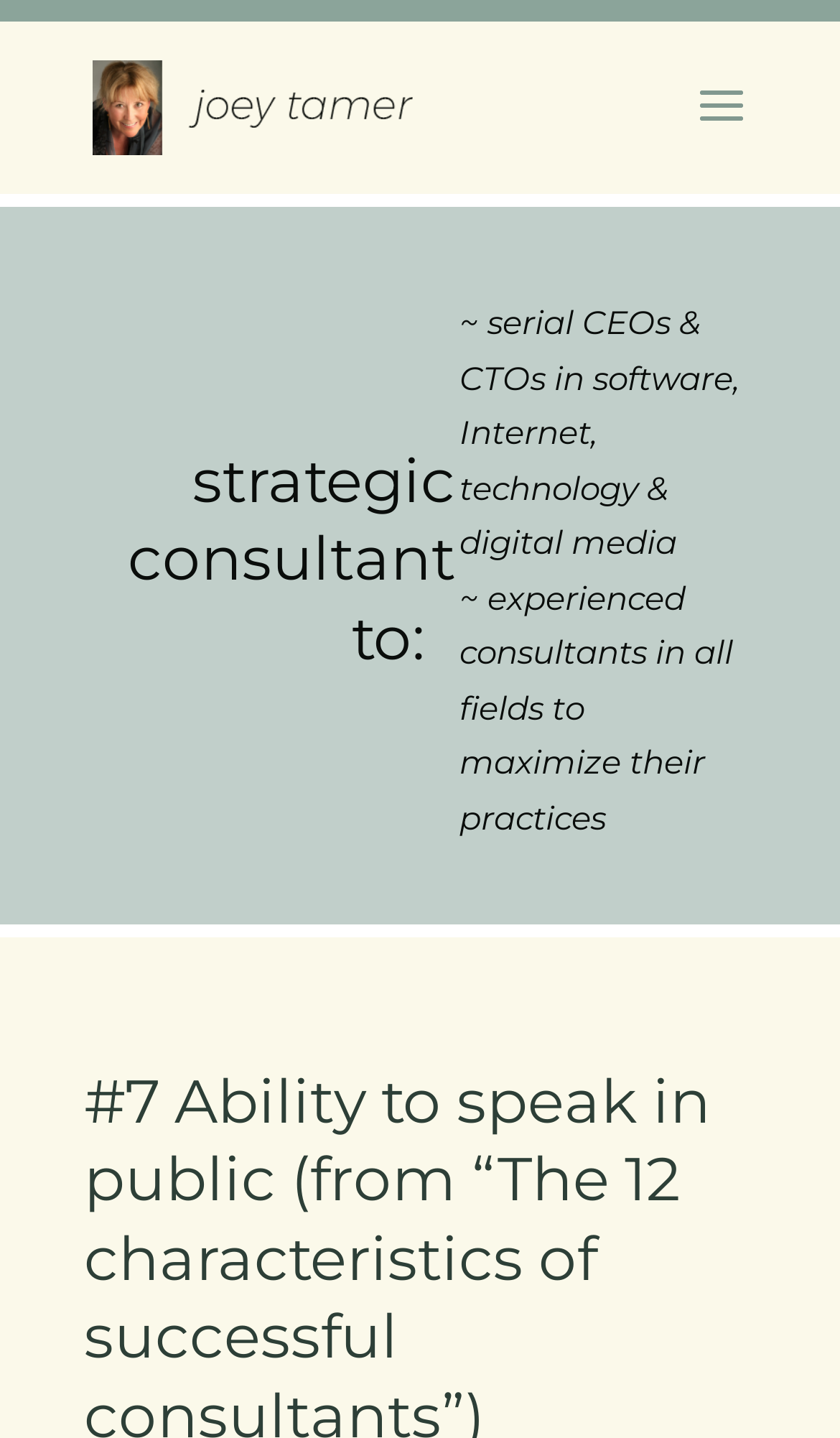What type of companies do the experienced consultants work with?
Using the image as a reference, answer with just one word or a short phrase.

software, Internet, technology & digital media